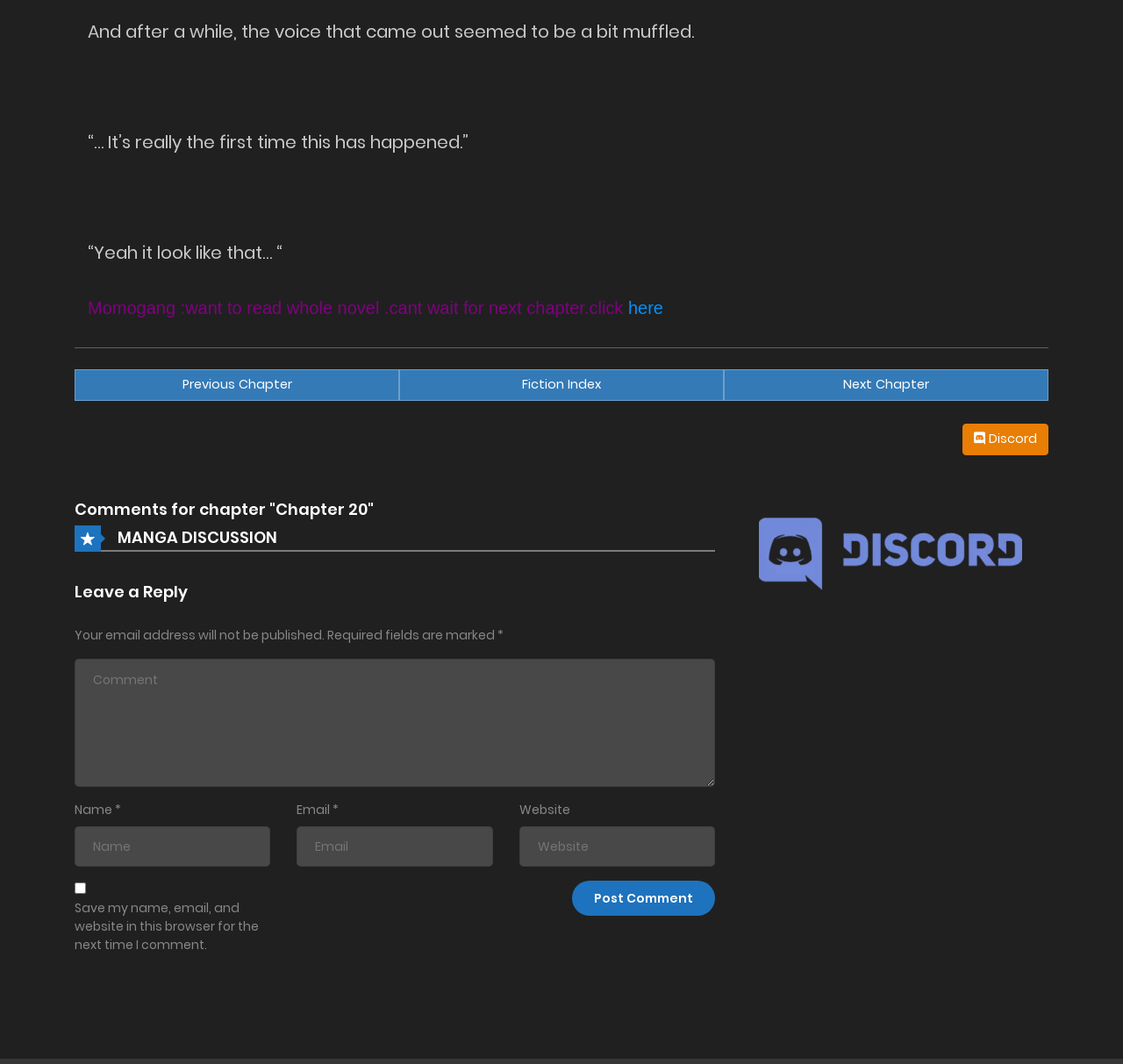Determine the bounding box coordinates for the clickable element required to fulfill the instruction: "Enter a comment in the 'Comment' textbox". Provide the coordinates as four float numbers between 0 and 1, i.e., [left, top, right, bottom].

[0.066, 0.619, 0.637, 0.739]